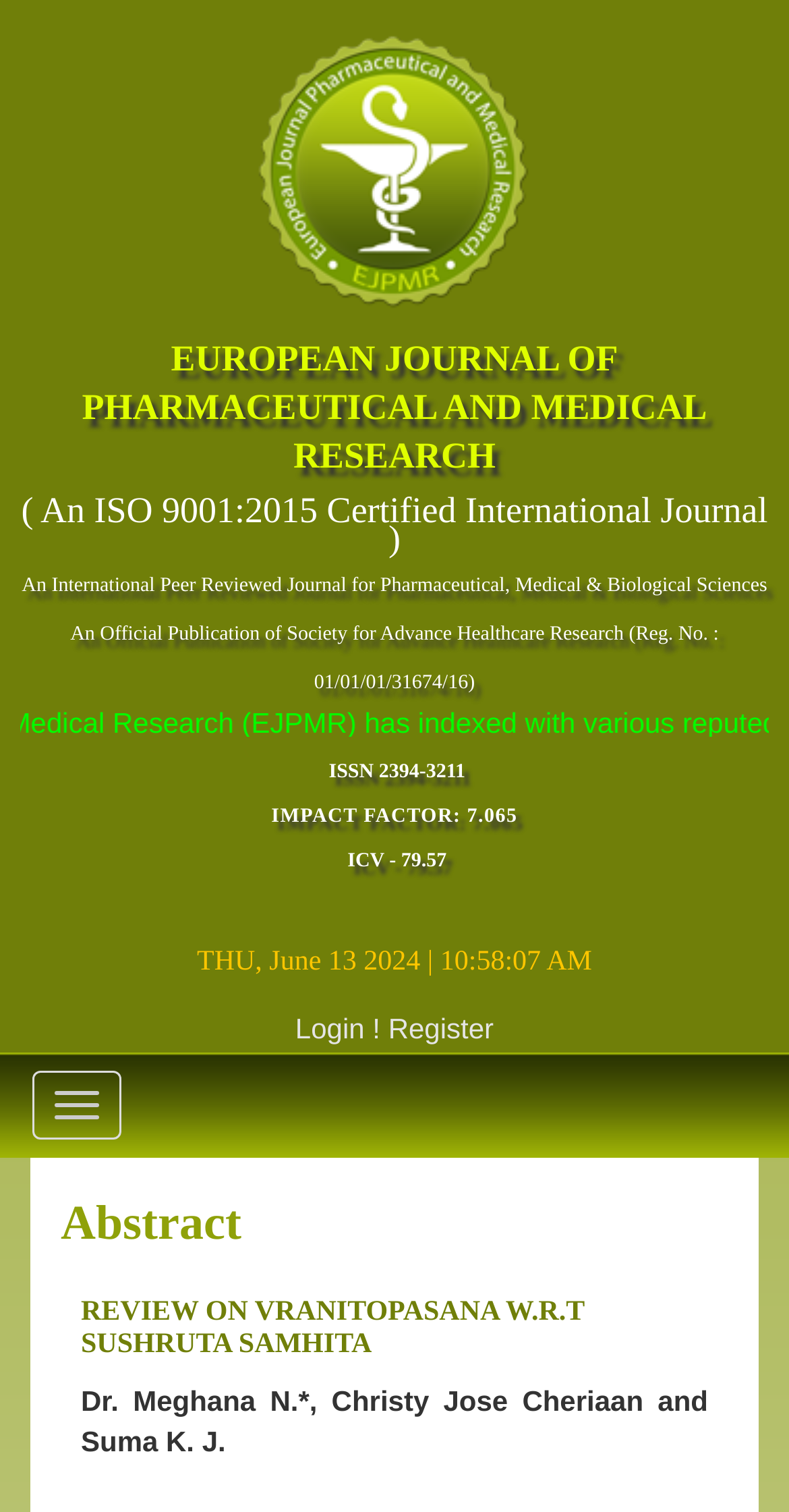For the given element description alt="140x140", determine the bounding box coordinates of the UI element. The coordinates should follow the format (top-left x, top-left y, bottom-right x, bottom-right y) and be within the range of 0 to 1.

[0.321, 0.101, 0.679, 0.123]